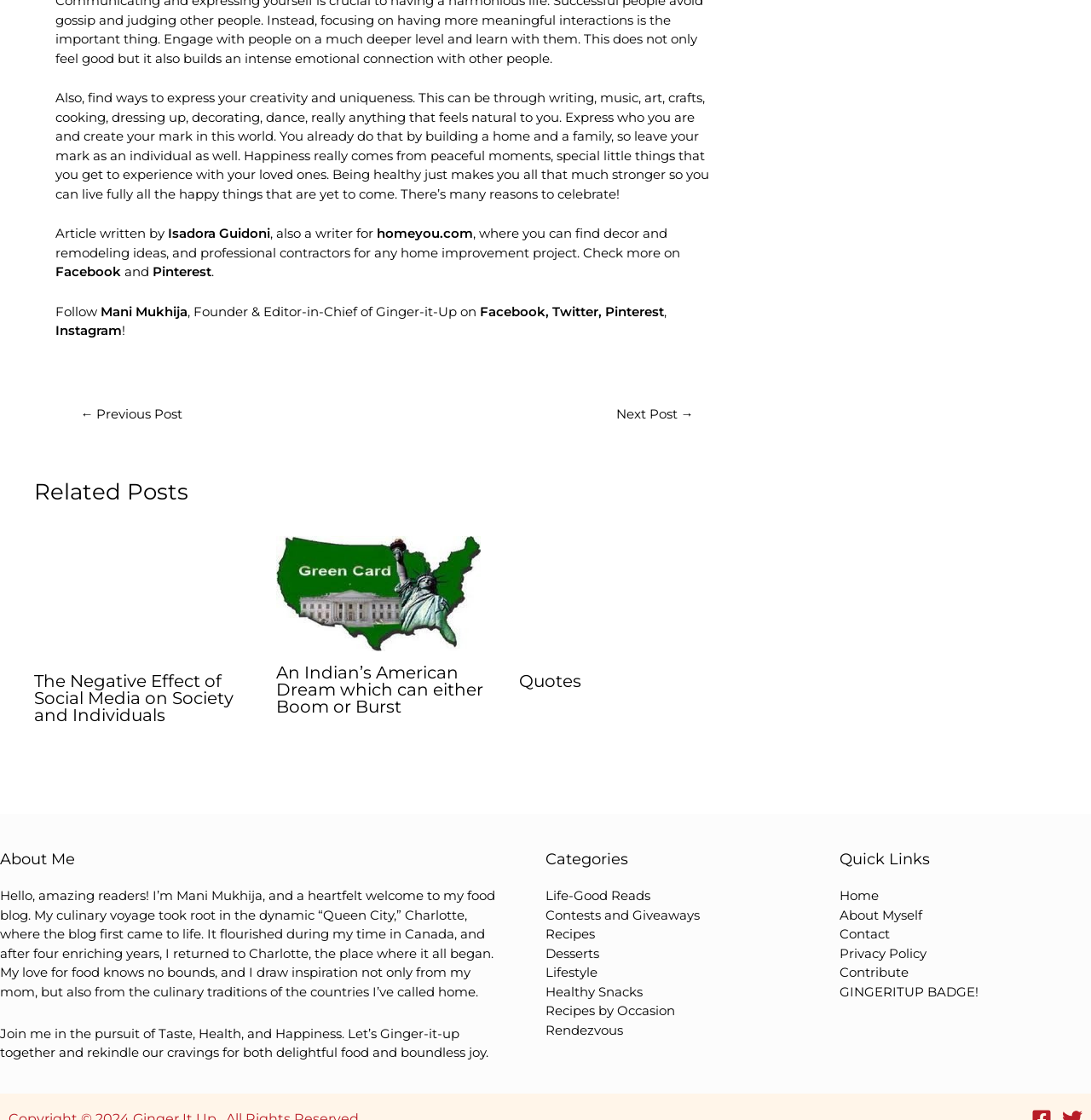Find the UI element described as: "Life-Good Reads" and predict its bounding box coordinates. Ensure the coordinates are four float numbers between 0 and 1, [left, top, right, bottom].

[0.5, 0.793, 0.596, 0.807]